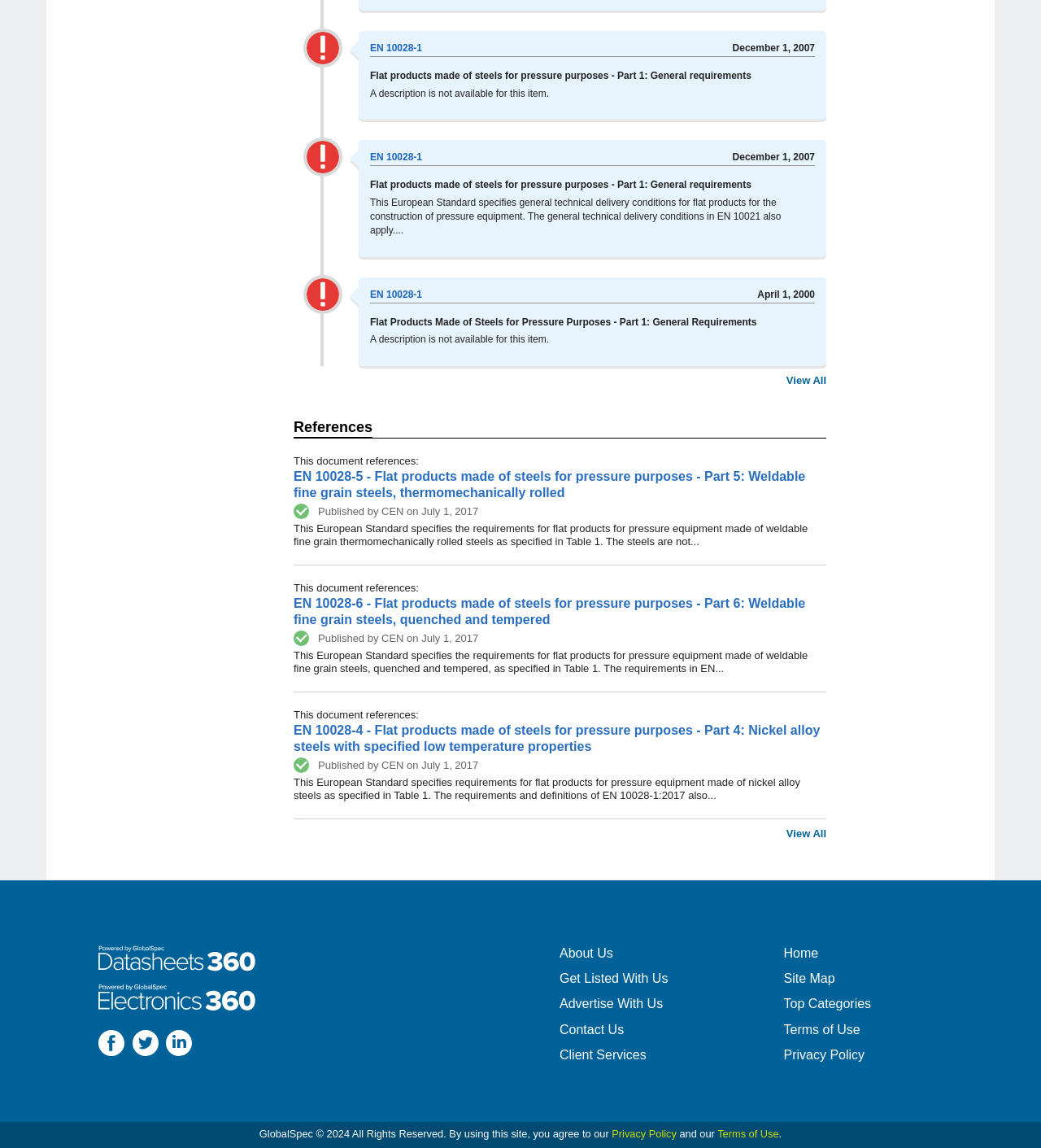Please provide the bounding box coordinates for the element that needs to be clicked to perform the following instruction: "Go to About Us". The coordinates should be given as four float numbers between 0 and 1, i.e., [left, top, right, bottom].

[0.538, 0.824, 0.589, 0.836]